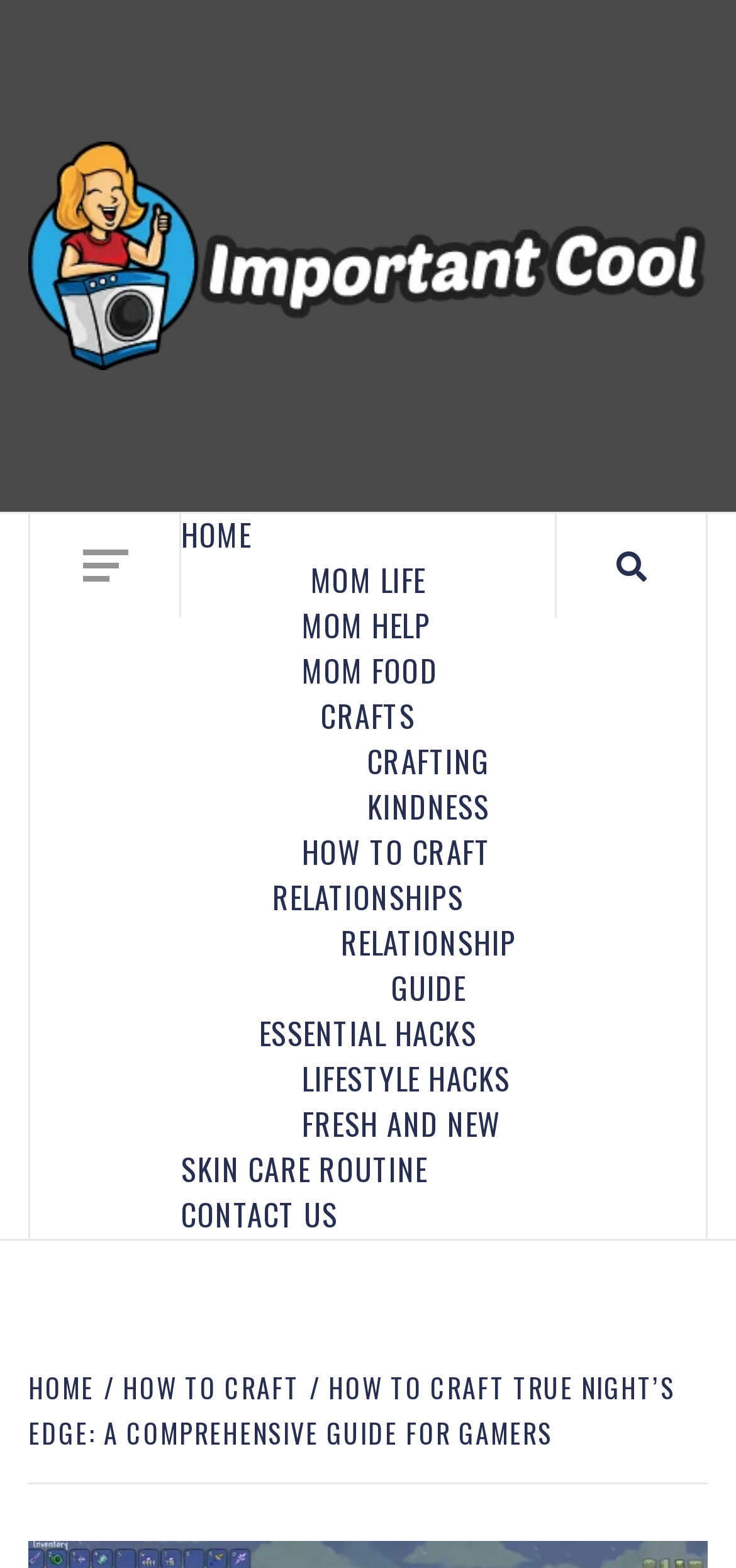Determine the bounding box coordinates for the area you should click to complete the following instruction: "explore mom life".

[0.422, 0.355, 0.578, 0.384]